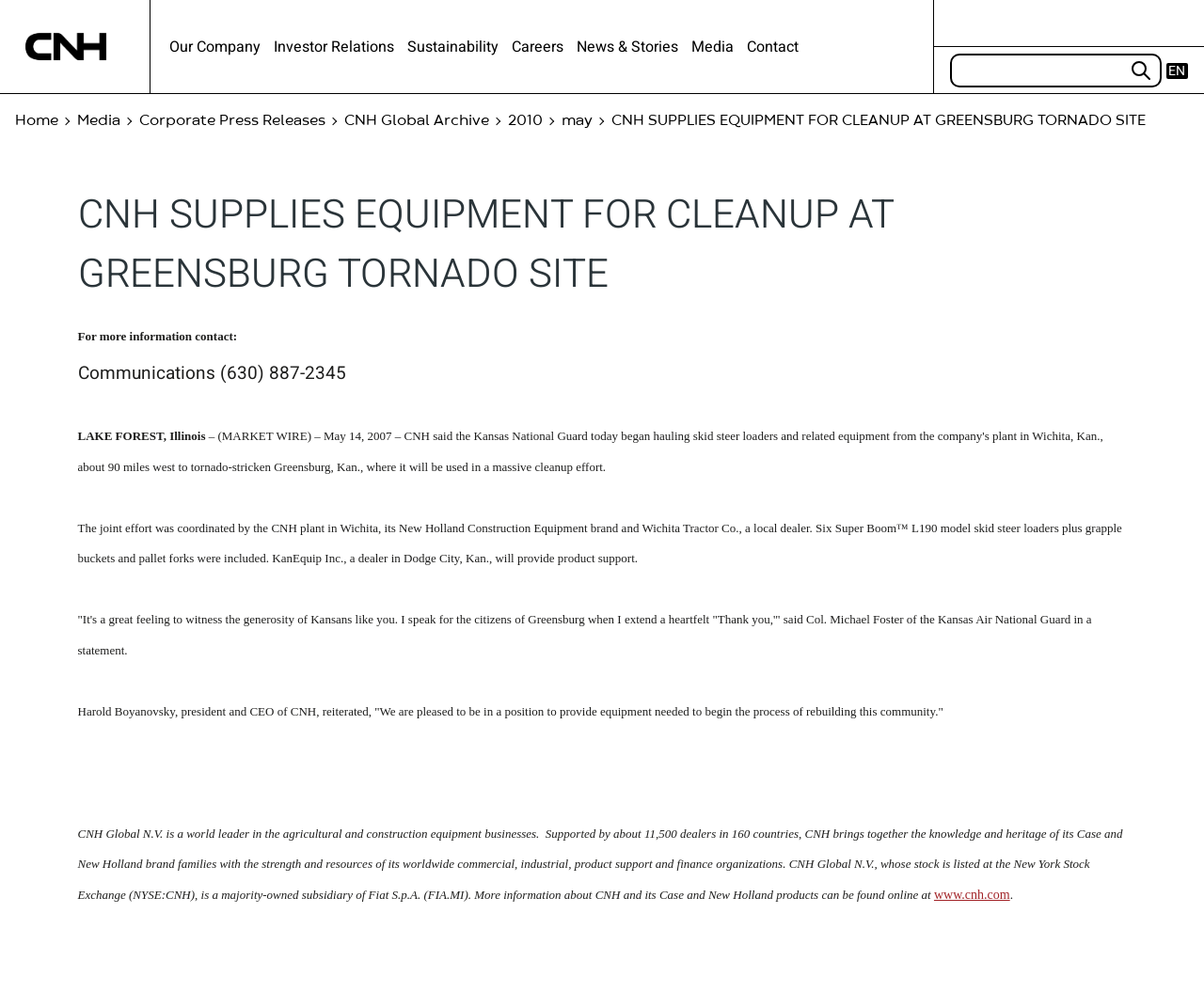What is the website of CNH?
Using the information from the image, give a concise answer in one word or a short phrase.

www.cnh.com